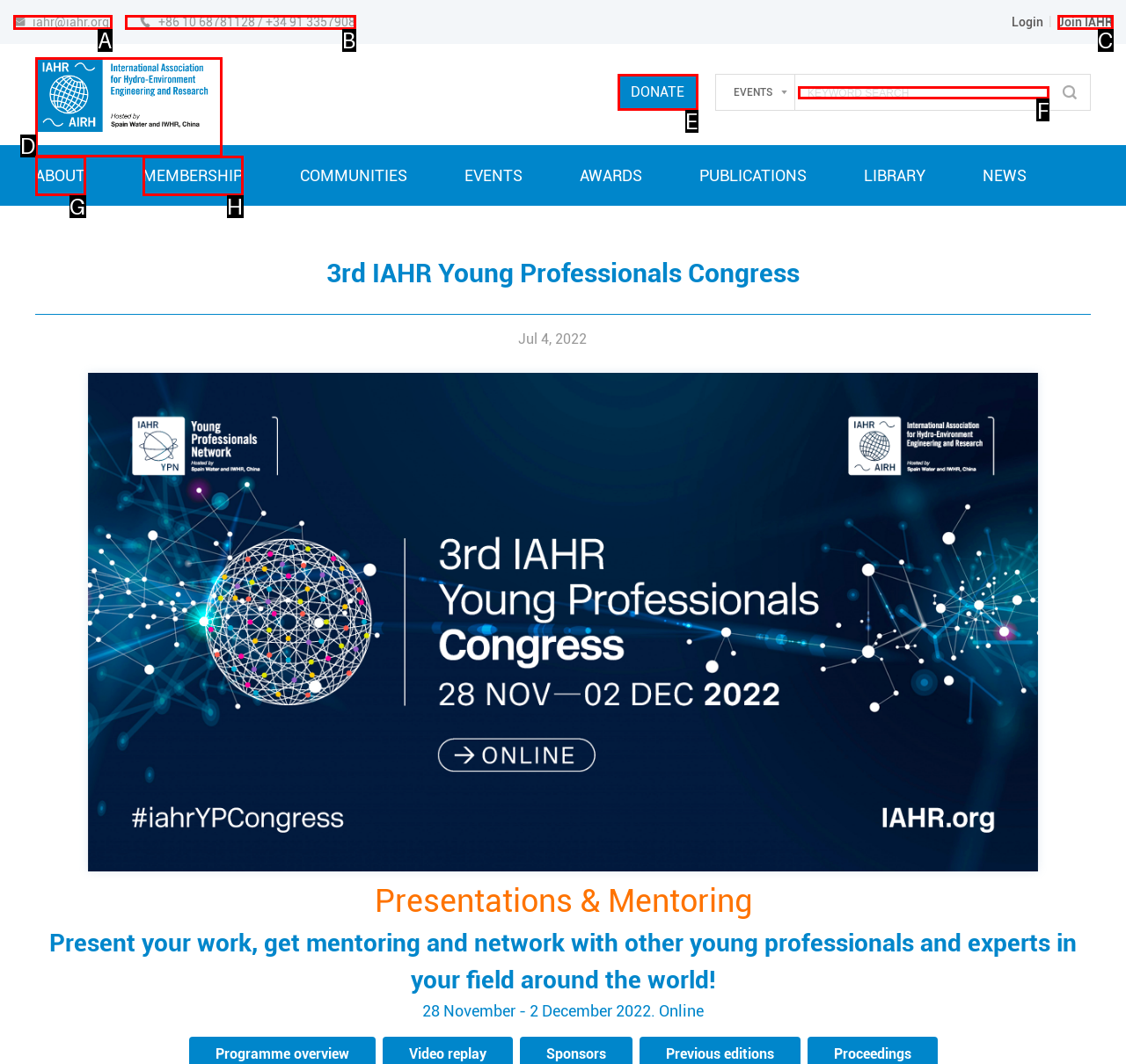Identify the correct HTML element to click for the task: search for events. Provide the letter of your choice.

F